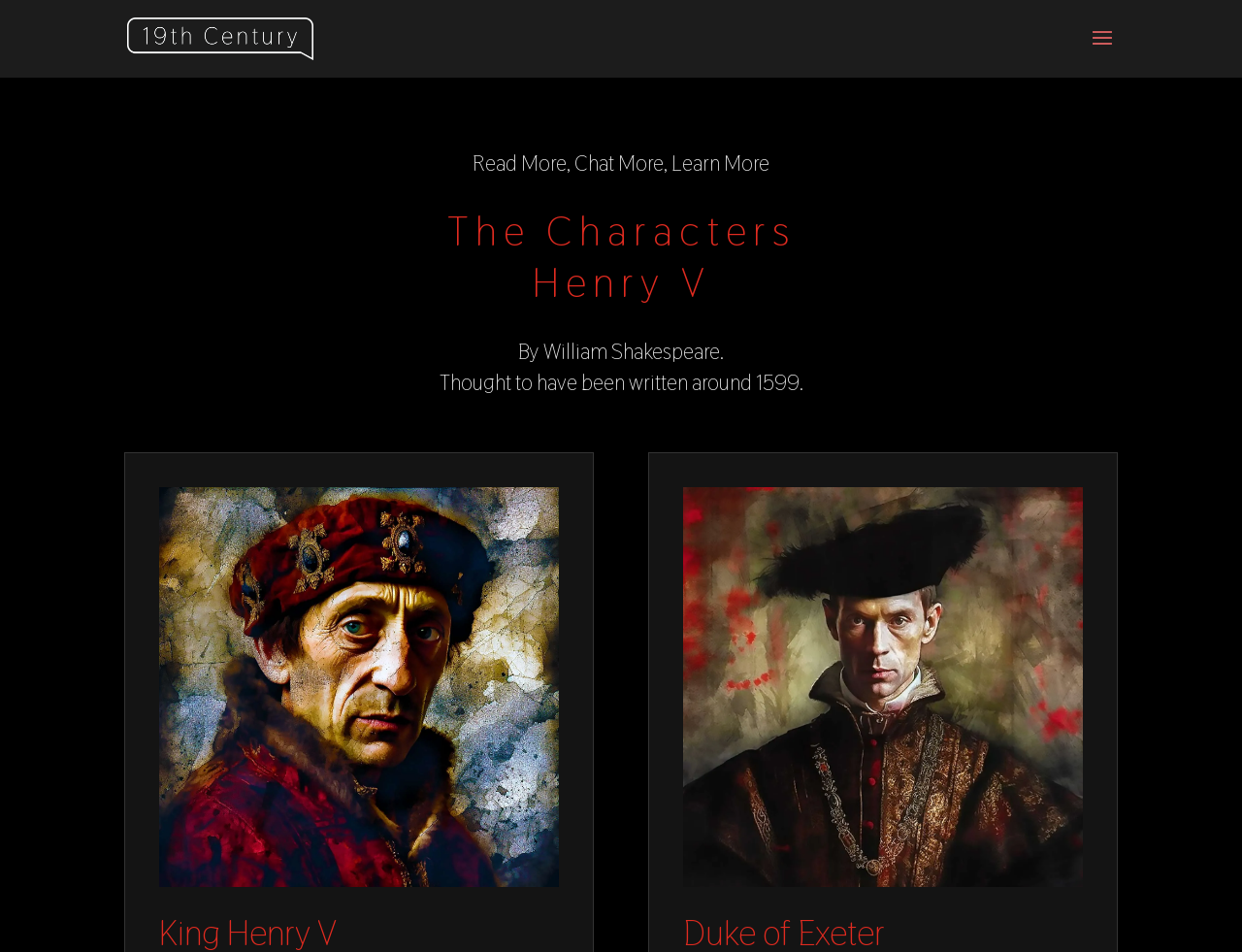Given the description "alt="19th Century"", provide the bounding box coordinates of the corresponding UI element.

[0.102, 0.03, 0.252, 0.048]